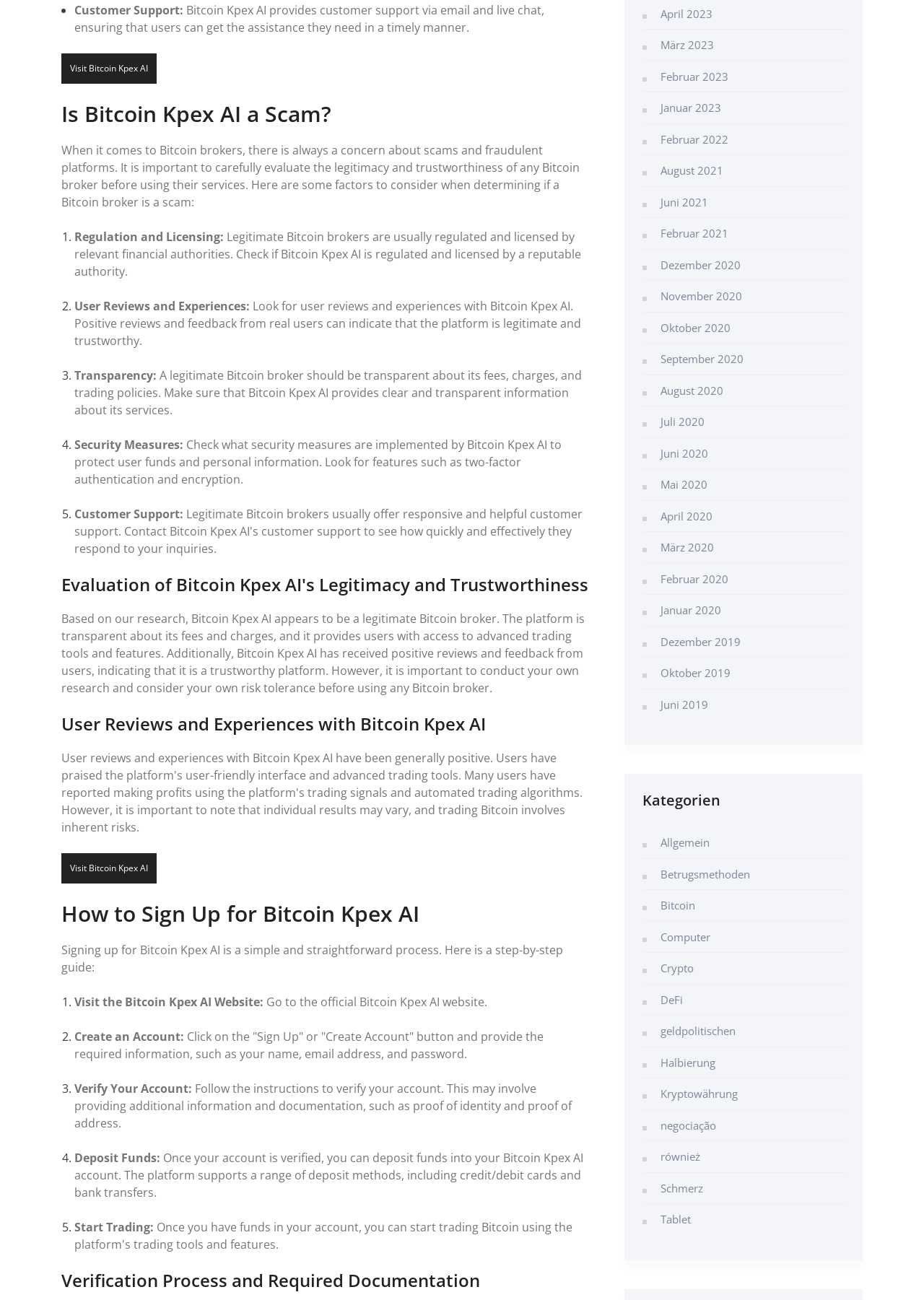Please mark the clickable region by giving the bounding box coordinates needed to complete this instruction: "Visit Bitcoin Kpex AI".

[0.066, 0.046, 0.17, 0.058]